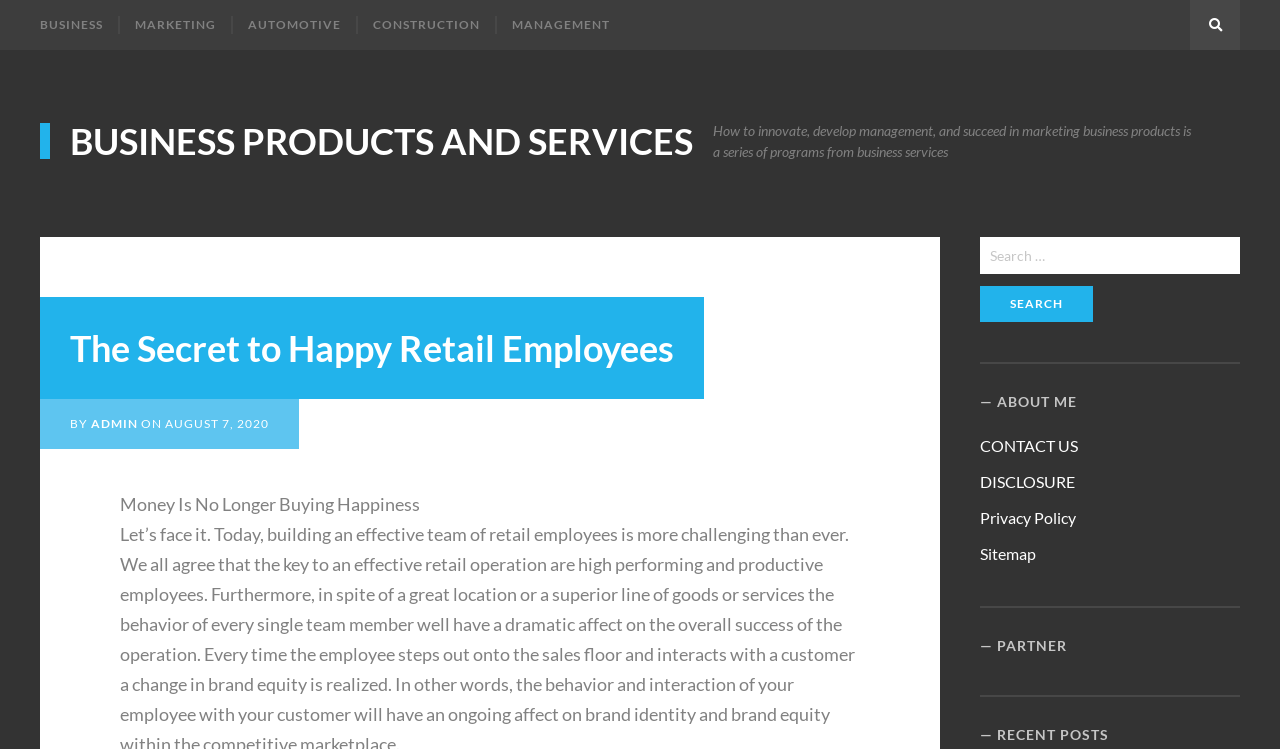What is the date of the article?
Use the screenshot to answer the question with a single word or phrase.

AUGUST 7, 2020